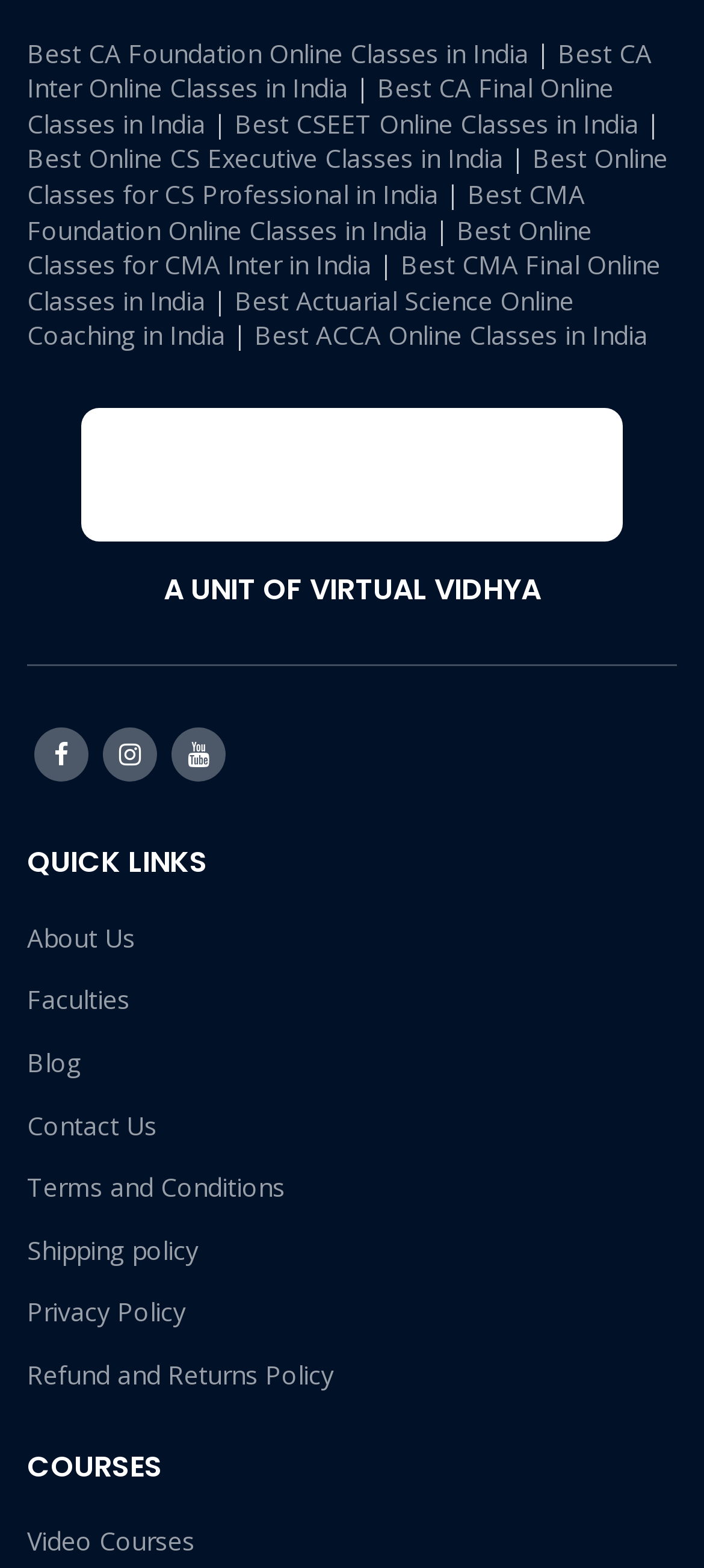Identify the bounding box for the element characterized by the following description: "Terms and Conditions".

[0.038, 0.746, 0.41, 0.769]